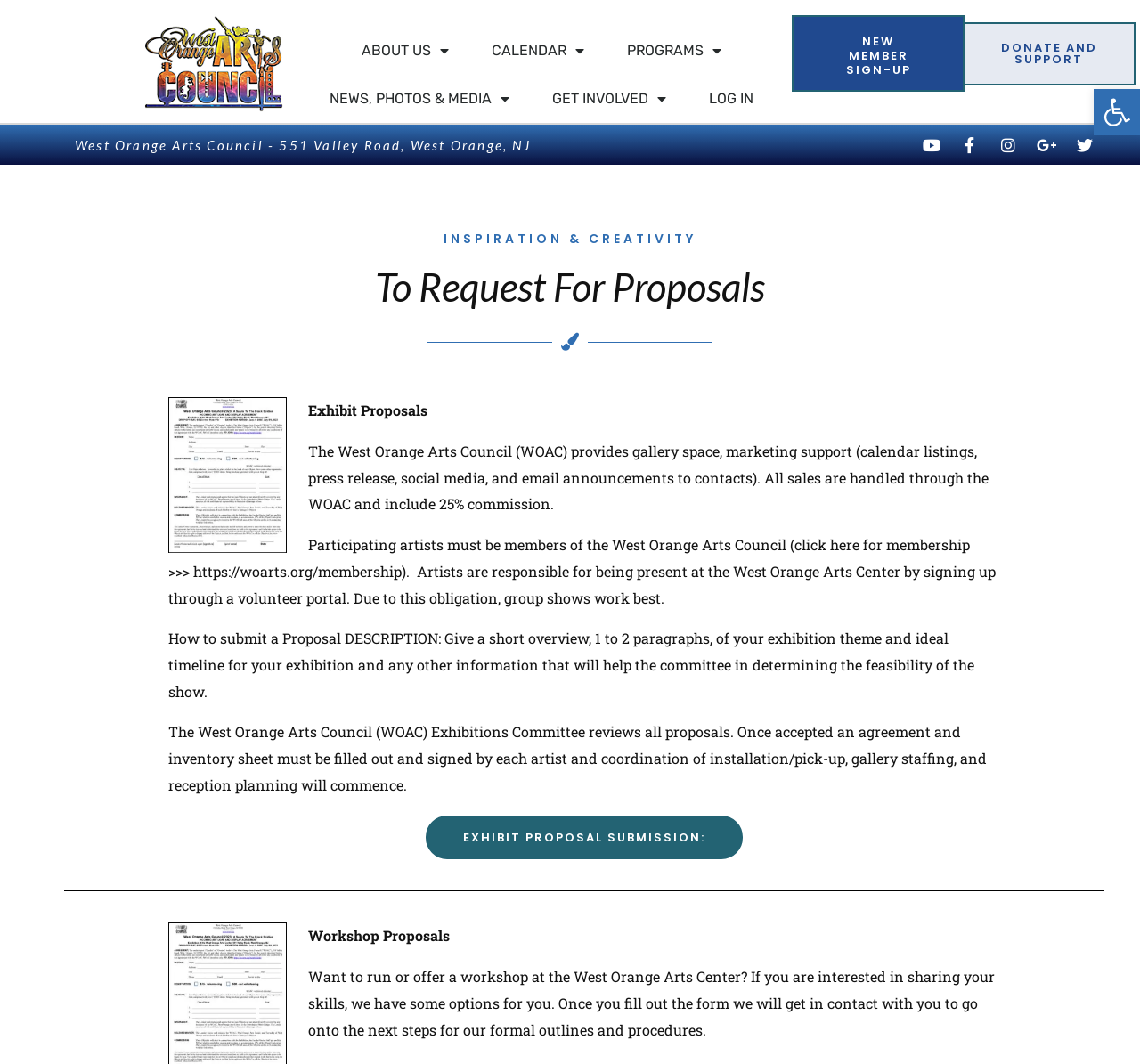Please identify the coordinates of the bounding box for the clickable region that will accomplish this instruction: "Submit an exhibit proposal".

[0.373, 0.767, 0.652, 0.808]